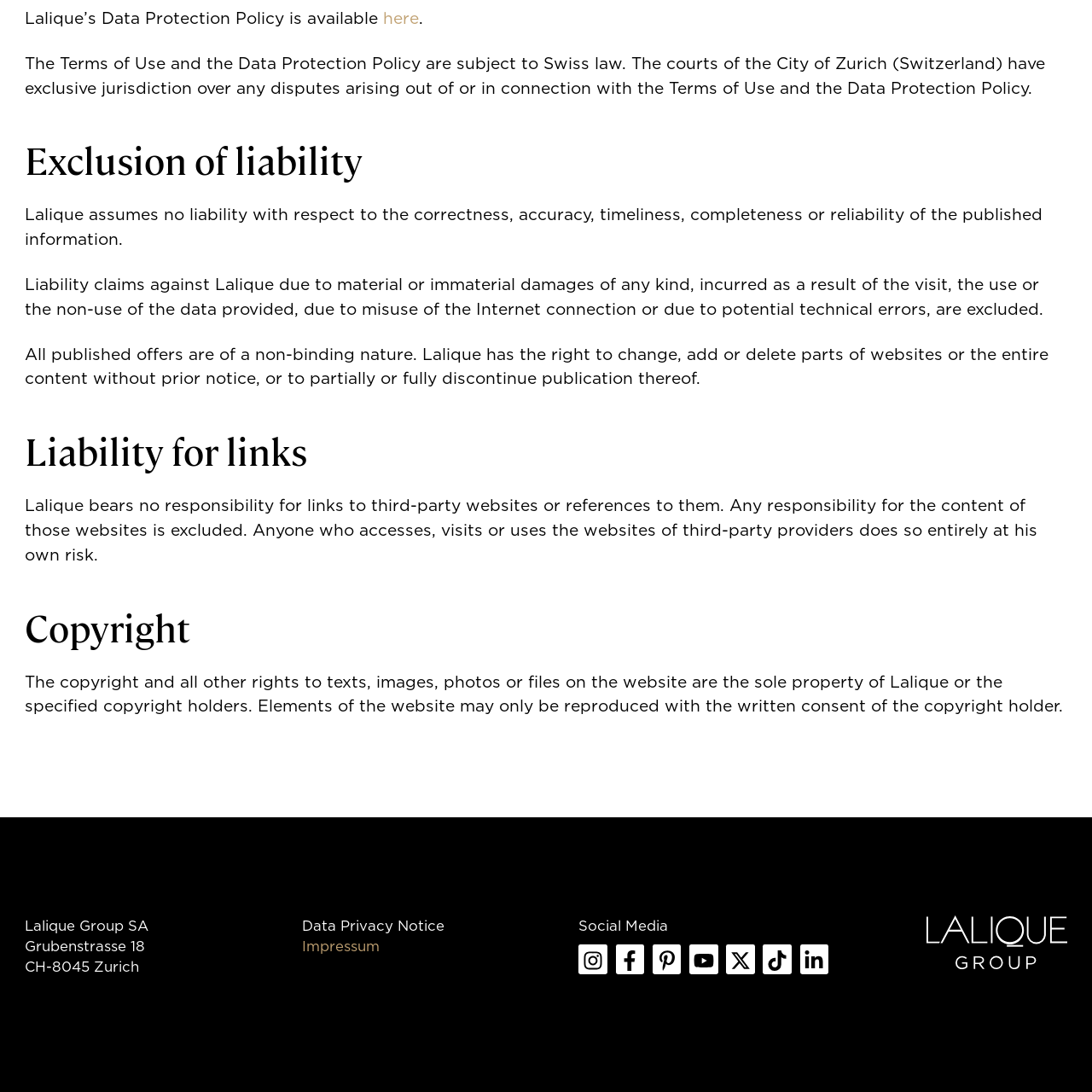Please identify the bounding box coordinates of the area that needs to be clicked to follow this instruction: "Read the Terms of Use and the Data Protection Policy".

[0.022, 0.049, 0.957, 0.089]